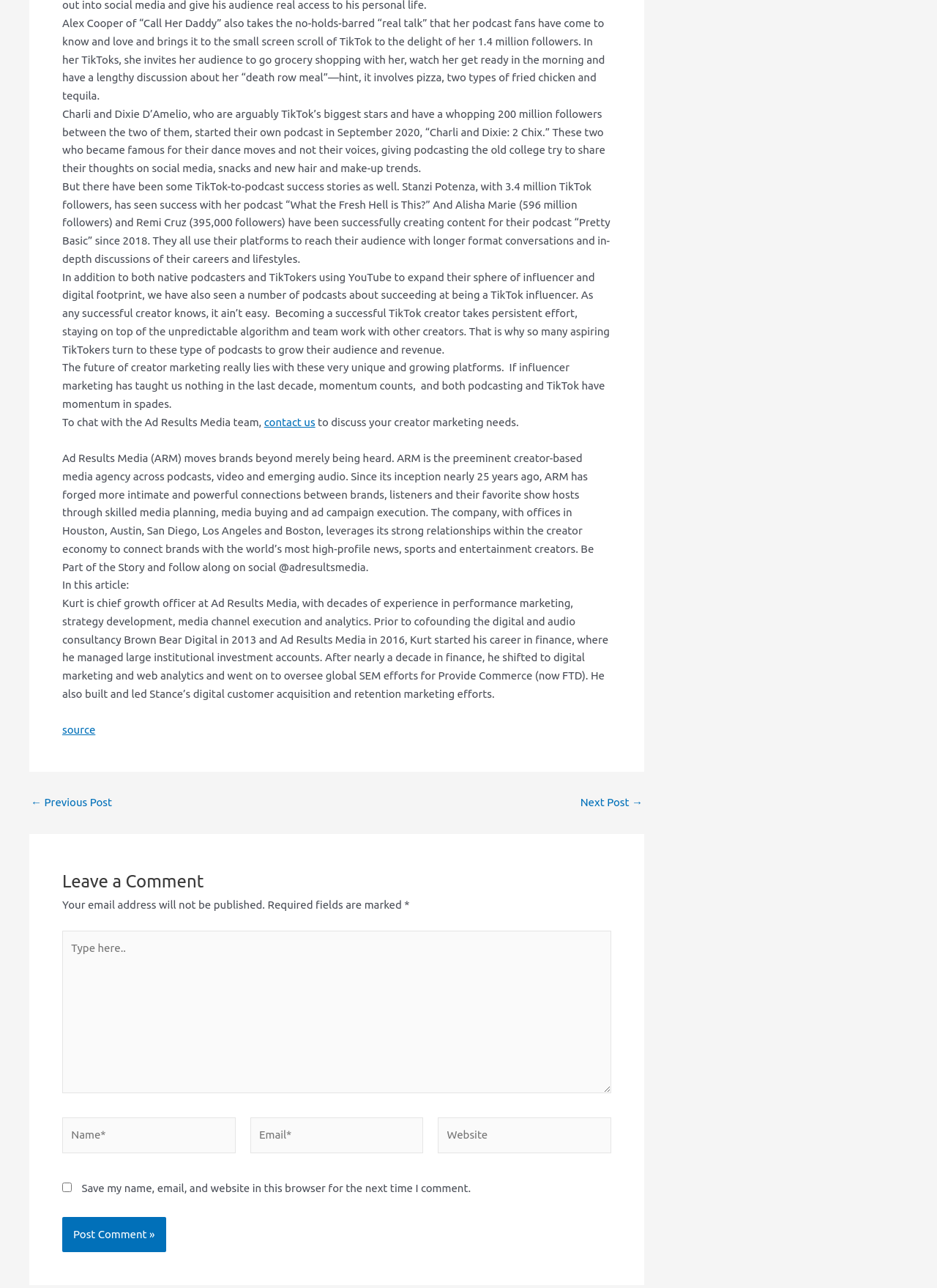How many followers do Charli and Dixie D'Amelio have?
Deliver a detailed and extensive answer to the question.

According to the article, Charli and Dixie D'Amelio, who are arguably TikTok's biggest stars, have a combined total of 200 million followers.